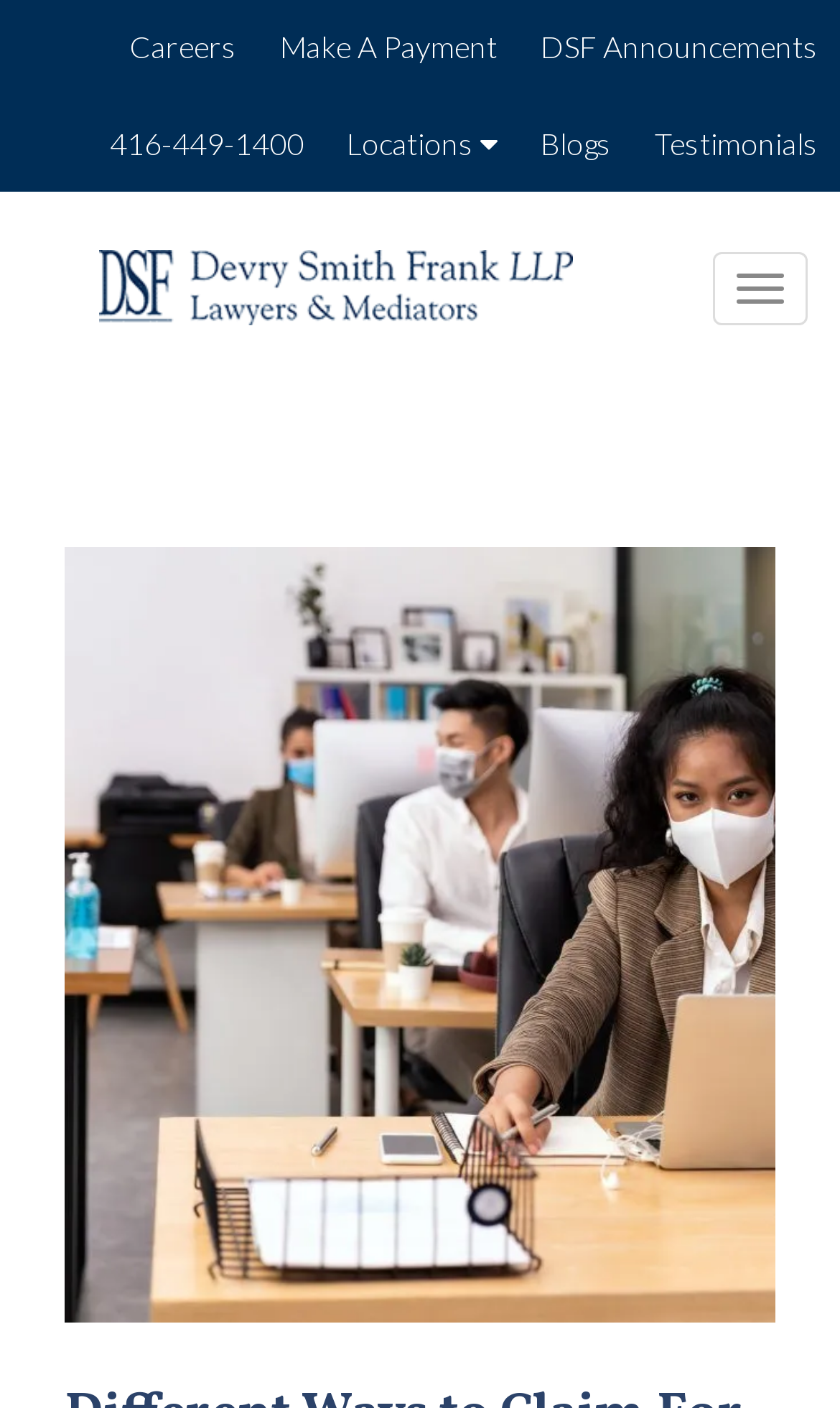Give a succinct answer to this question in a single word or phrase: 
How many buttons are in the top navigation bar?

2